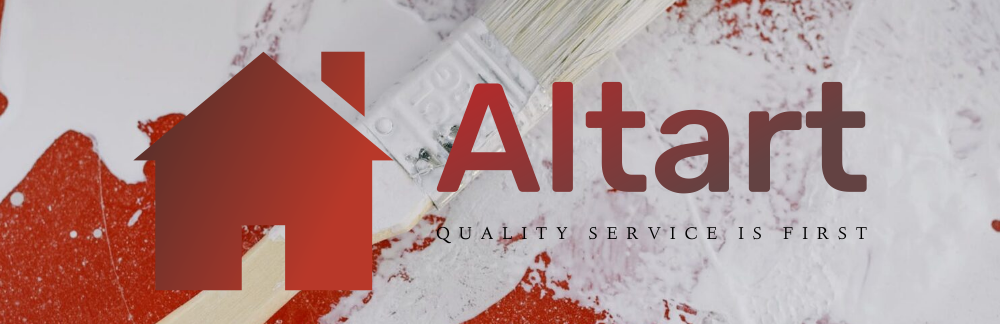What is the phrase written below the name 'Altart'?
Based on the image, answer the question with as much detail as possible.

The phrase 'QUALITY SERVICE IS FIRST' is written below the name 'Altart' in a smaller, simple font, emphasizing the brand's commitment to excellence and high-quality services.